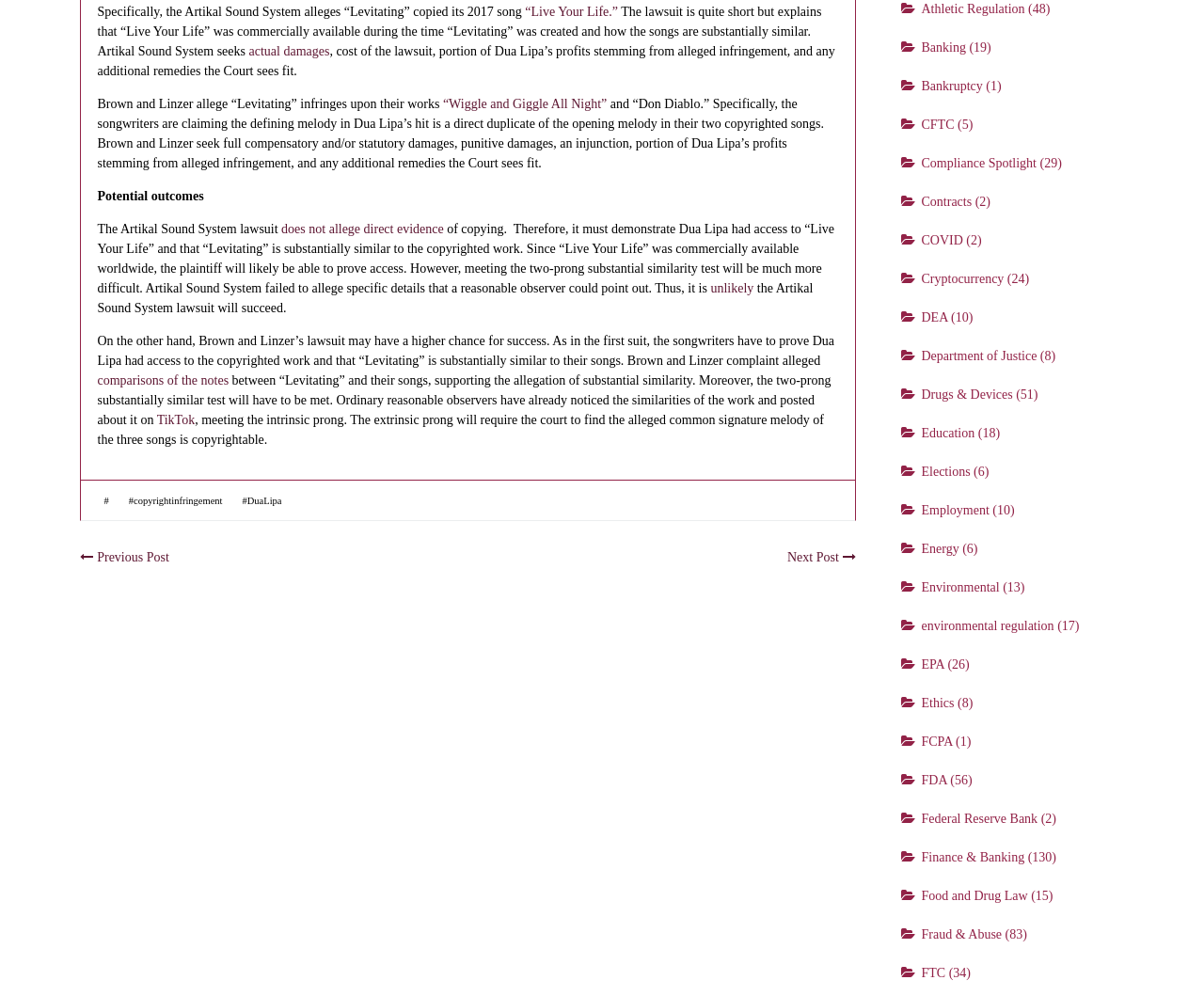Highlight the bounding box coordinates of the element that should be clicked to carry out the following instruction: "Click on 'Next post:'". The coordinates must be given as four float numbers ranging from 0 to 1, i.e., [left, top, right, bottom].

[0.654, 0.553, 0.711, 0.567]